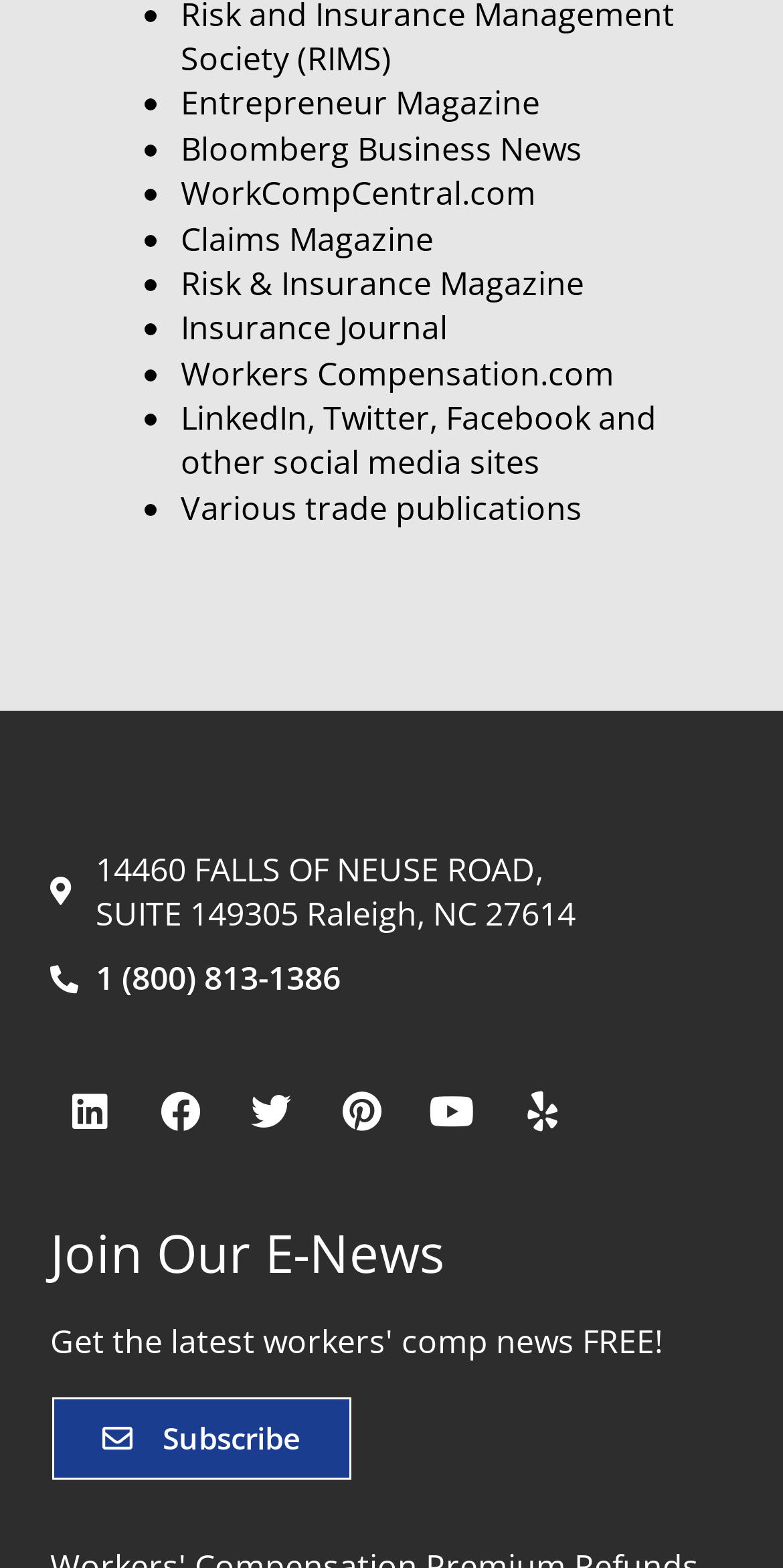Determine the bounding box coordinates of the element that should be clicked to execute the following command: "Subscribe to the E-News".

[0.067, 0.795, 0.449, 0.848]